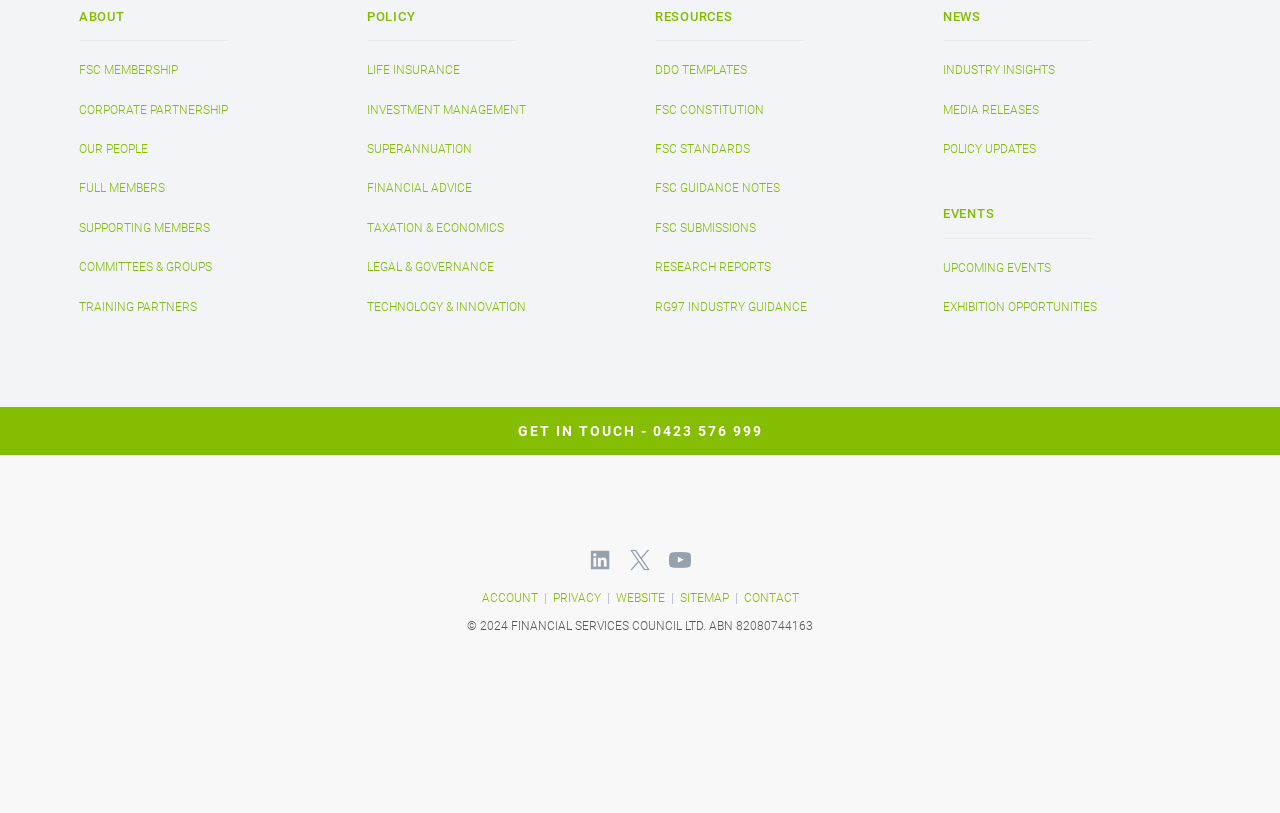Identify the bounding box coordinates for the UI element described as follows: "Technology & Innovation". Ensure the coordinates are four float numbers between 0 and 1, formatted as [left, top, right, bottom].

[0.287, 0.369, 0.411, 0.386]